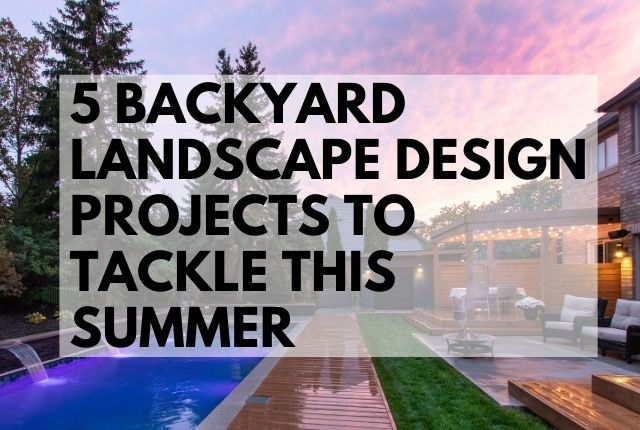Answer briefly with one word or phrase:
What season is the image promoting?

Summer